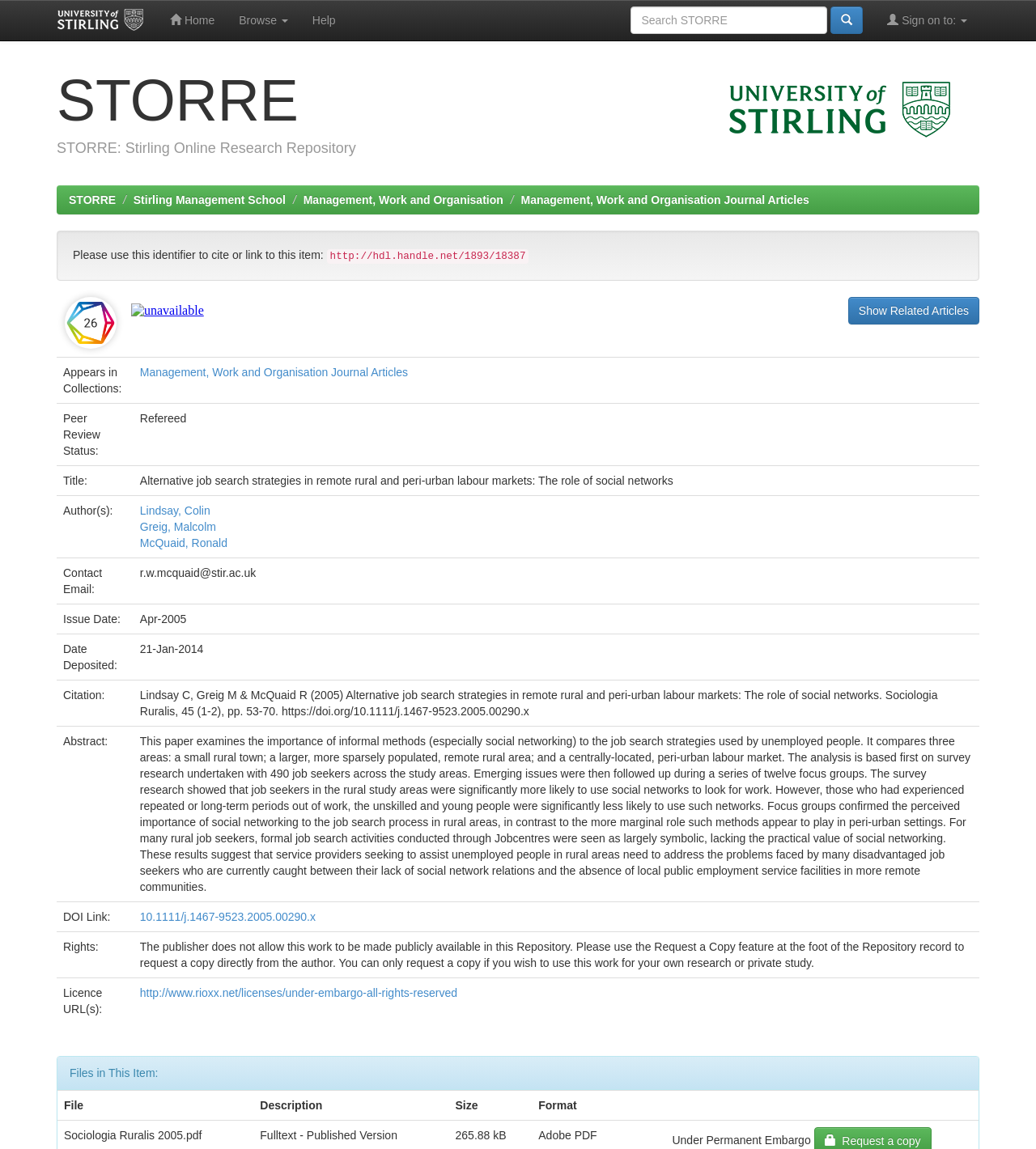Can you specify the bounding box coordinates of the area that needs to be clicked to fulfill the following instruction: "Click on 'NEXT WHY WHERE PURCHASE PROPERTY?'"?

None